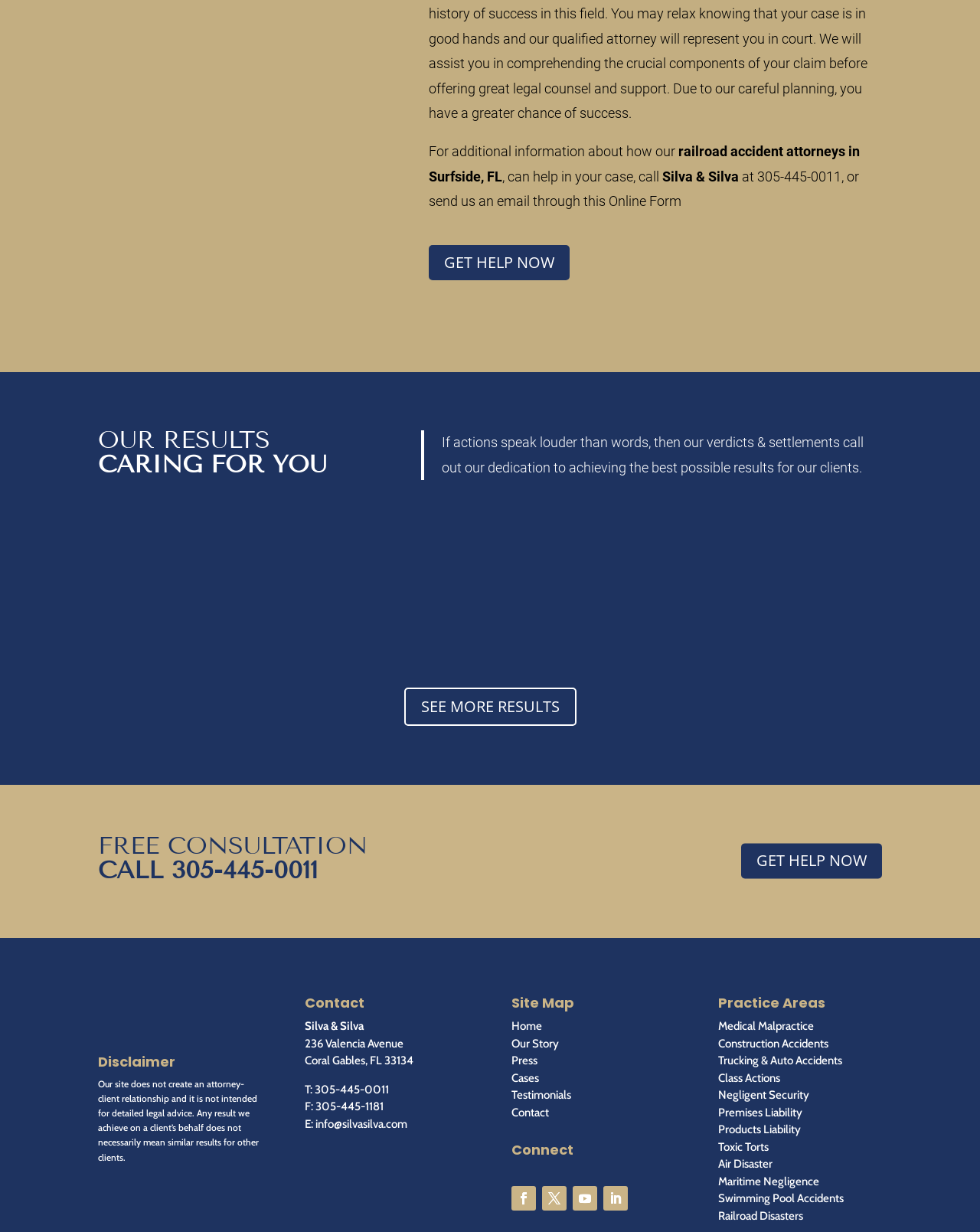Determine the bounding box coordinates of the region to click in order to accomplish the following instruction: "Call 305-445-0011". Provide the coordinates as four float numbers between 0 and 1, specifically [left, top, right, bottom].

[0.175, 0.694, 0.324, 0.718]